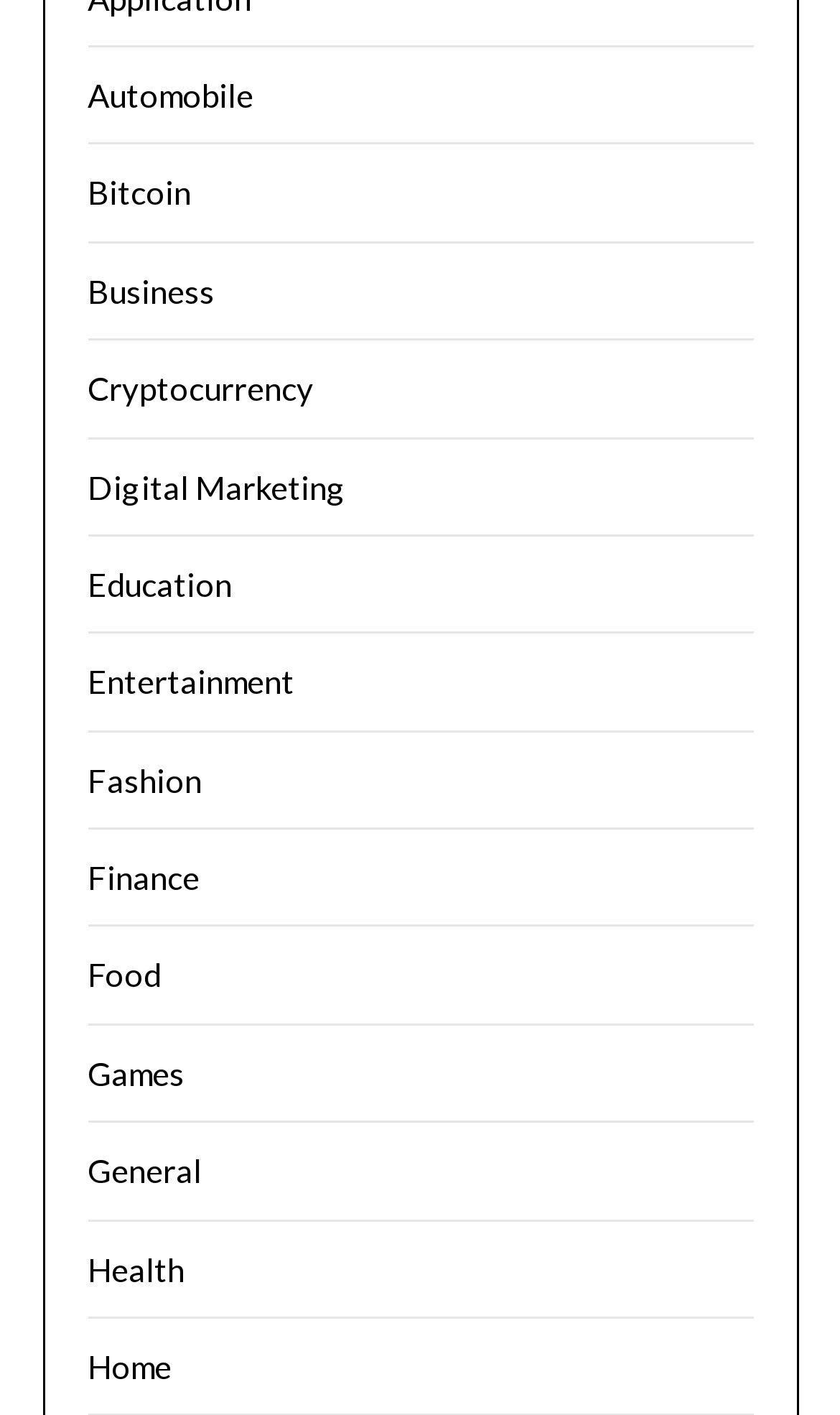From the element description Home, predict the bounding box coordinates of the UI element. The coordinates must be specified in the format (top-left x, top-left y, bottom-right x, bottom-right y) and should be within the 0 to 1 range.

[0.104, 0.952, 0.204, 0.979]